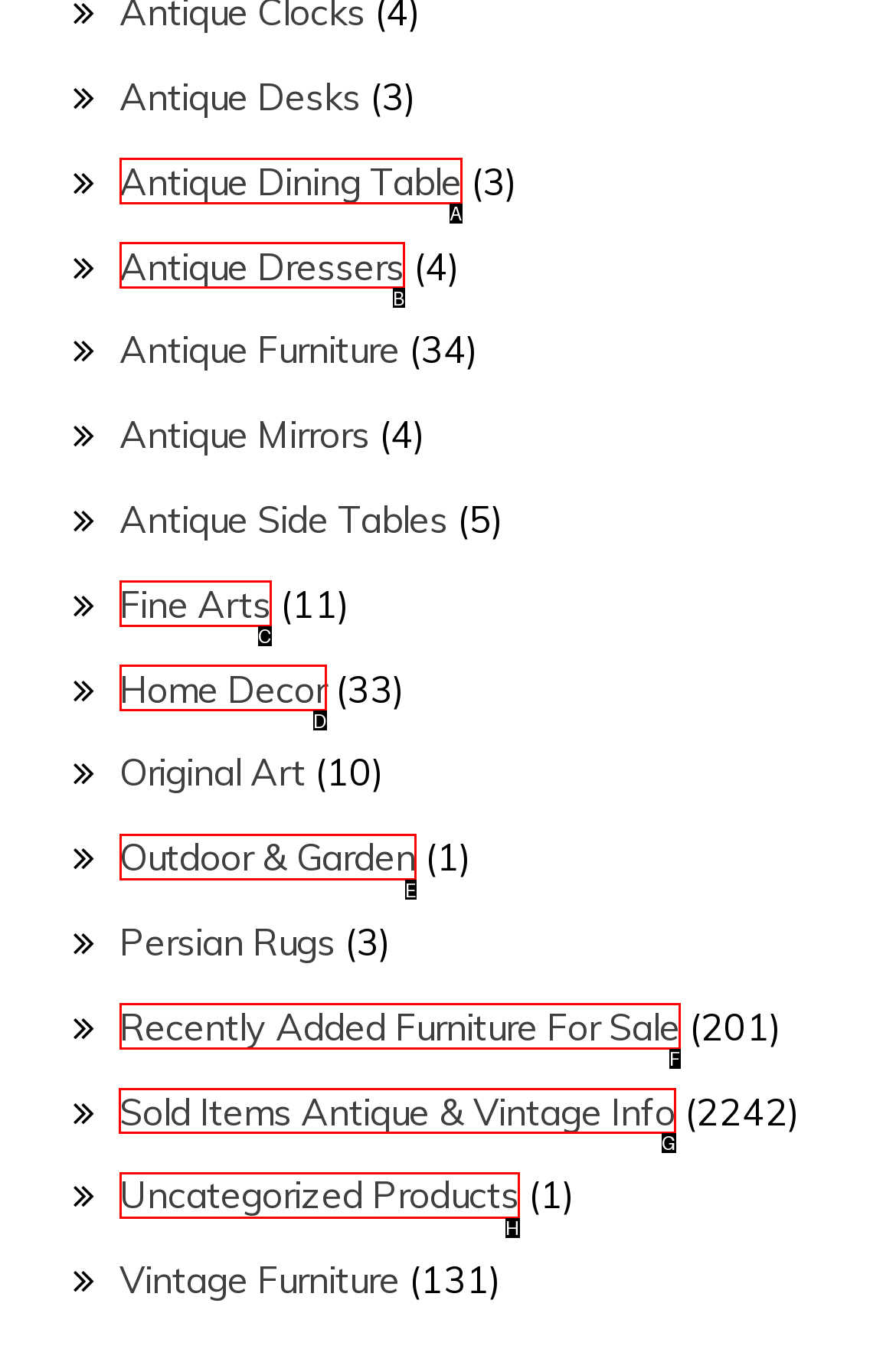Tell me which one HTML element I should click to complete this task: Learn about Sold Items Antique & Vintage Info Answer with the option's letter from the given choices directly.

G